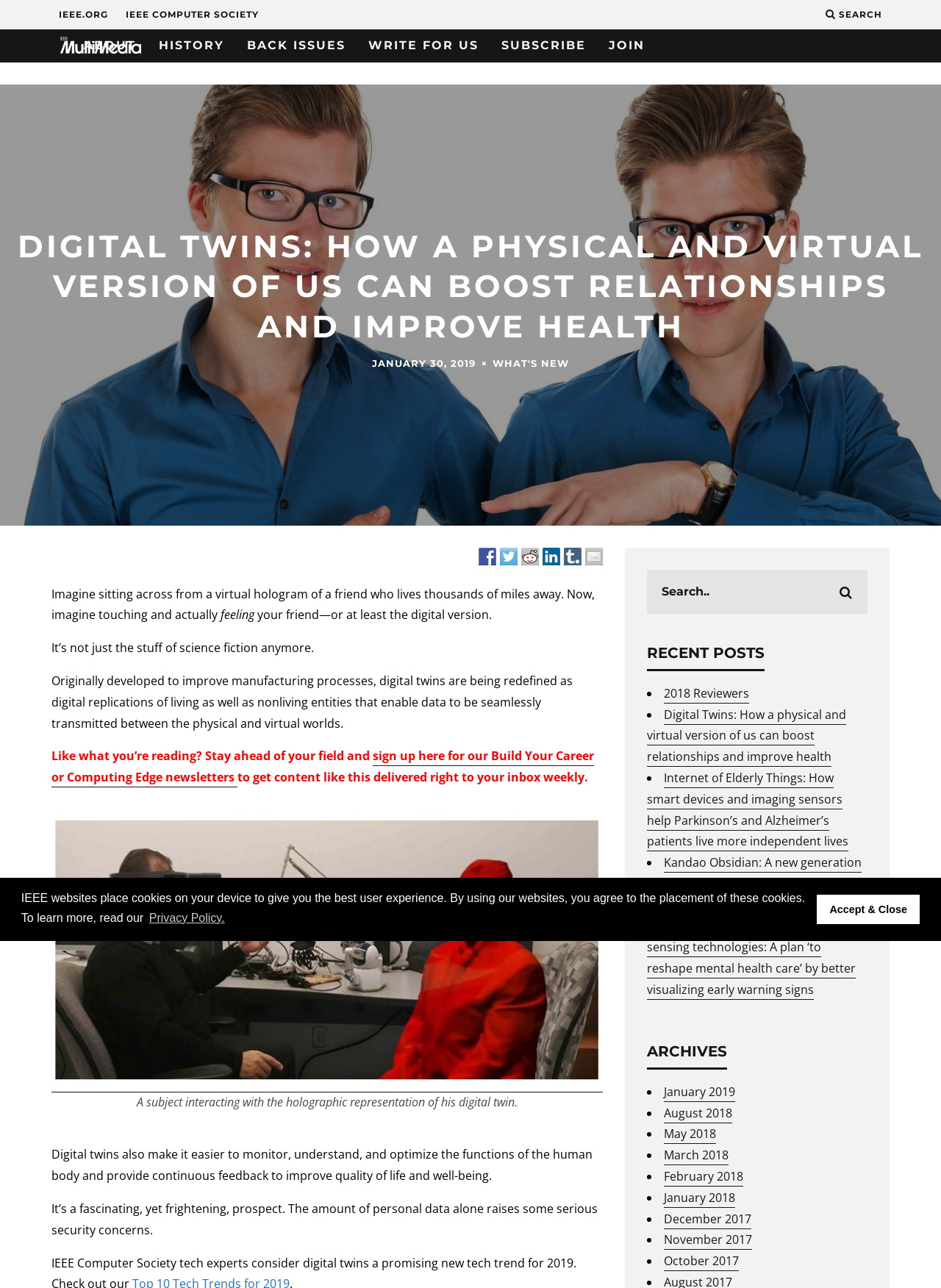What is the topic of the main article?
Based on the image, provide a one-word or brief-phrase response.

Digital Twins